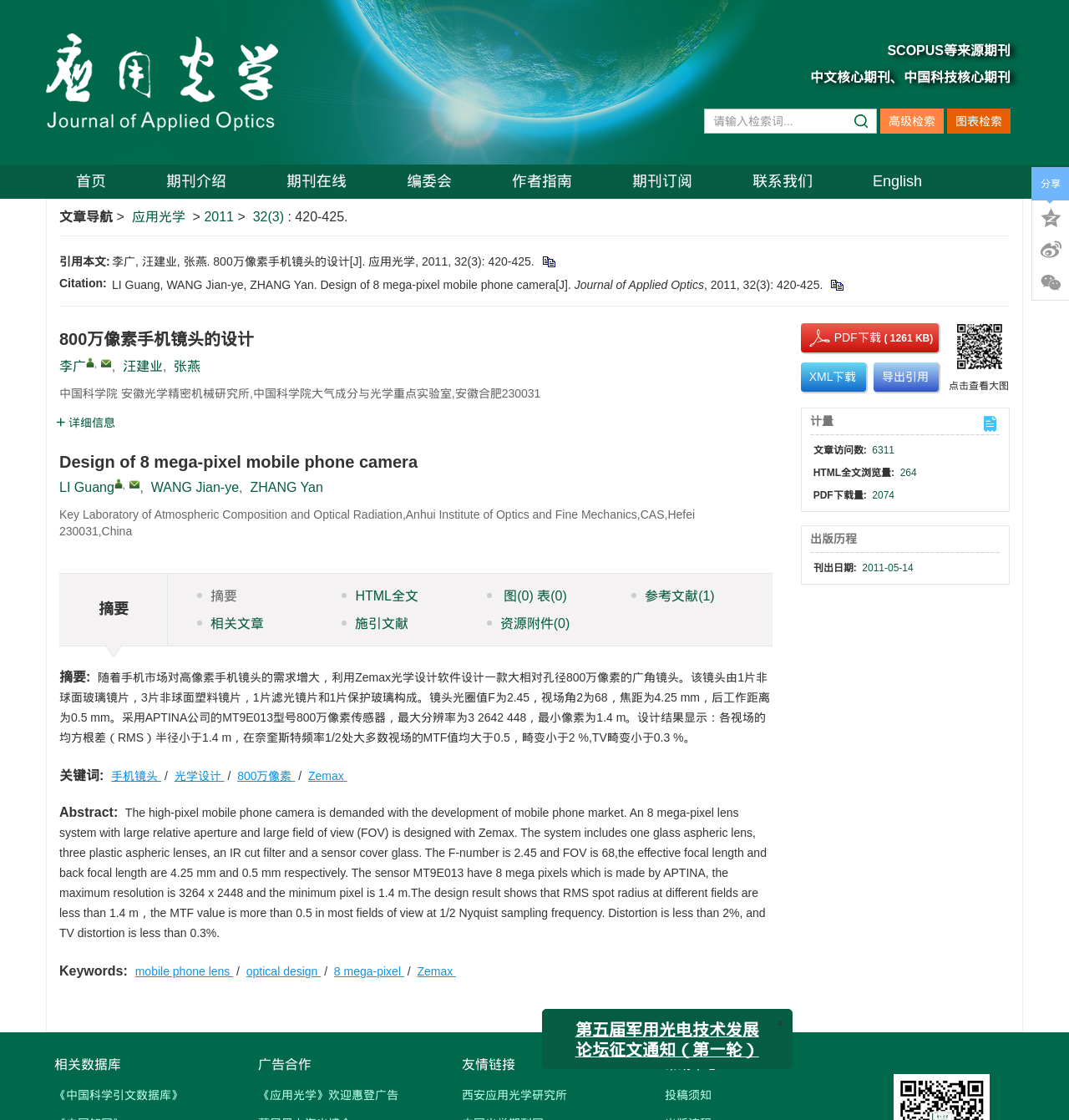Please locate the bounding box coordinates for the element that should be clicked to achieve the following instruction: "Post a comment". Ensure the coordinates are given as four float numbers between 0 and 1, i.e., [left, top, right, bottom].

None